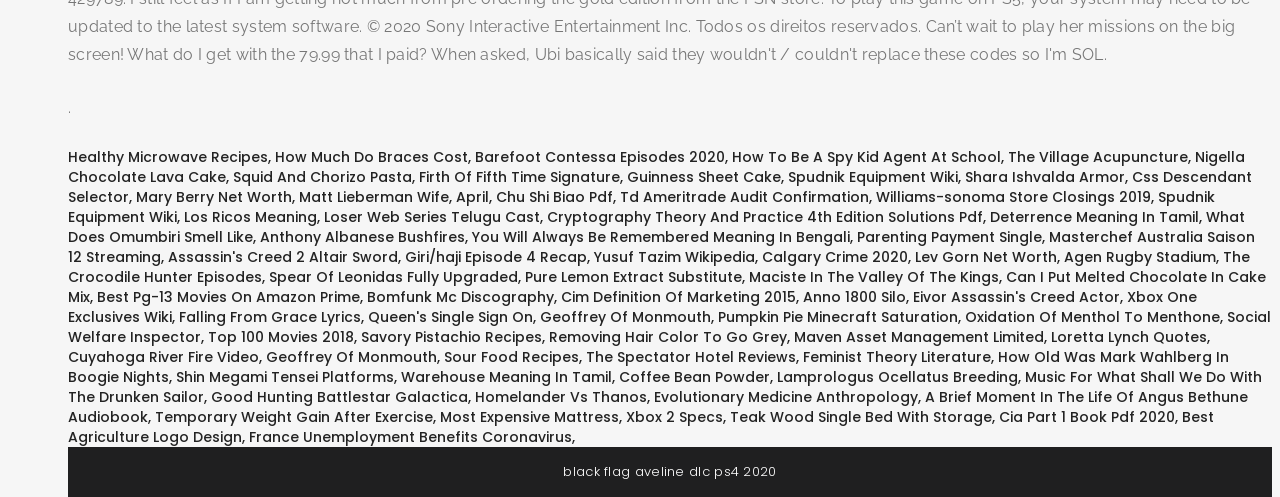Answer this question in one word or a short phrase: What is the vertical position of the link 'Barefoot Contessa Episodes 2020'?

0.295